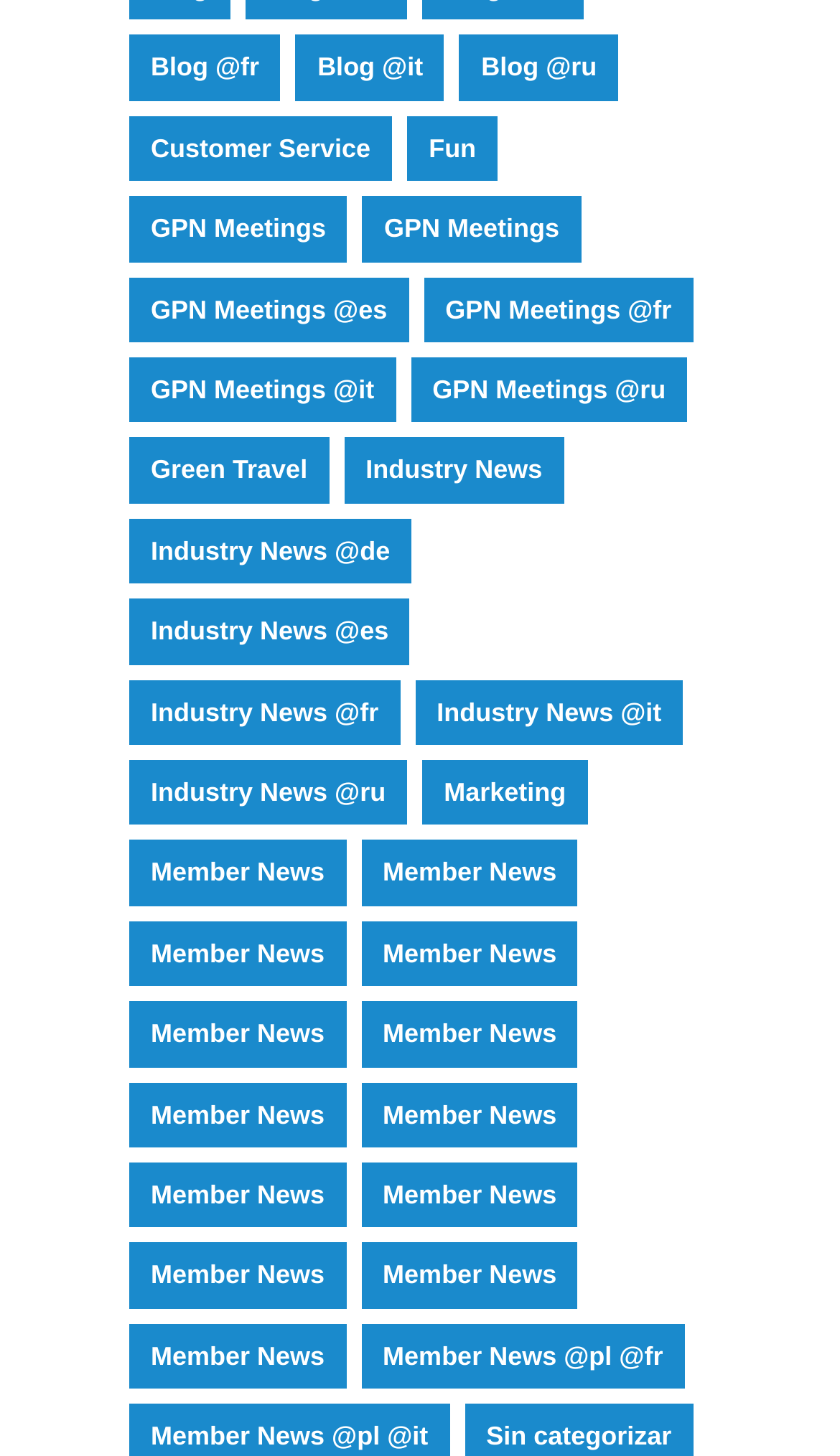What is the language option of the 'Industry News' link with 44 items?
Look at the image and answer with only one word or phrase.

English